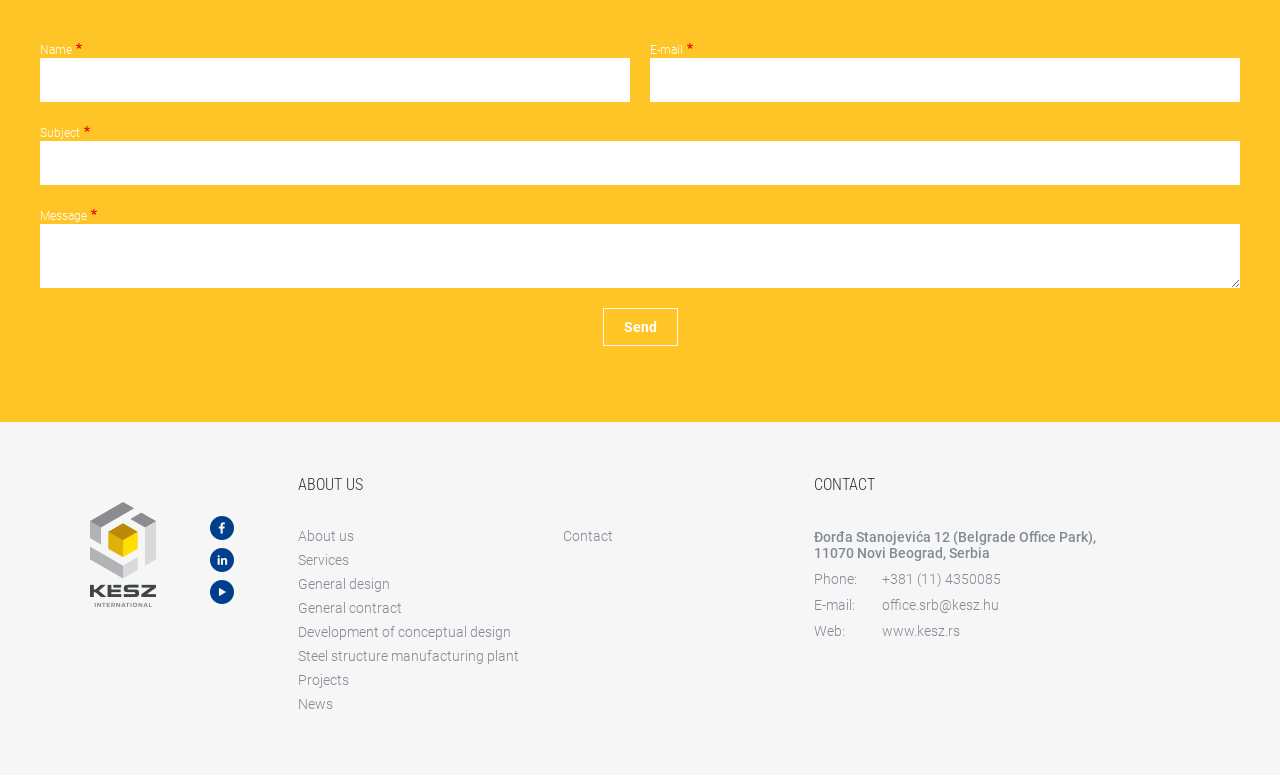Given the element description "parent_node: E-mail name="e_mail"" in the screenshot, predict the bounding box coordinates of that UI element.

[0.508, 0.075, 0.969, 0.132]